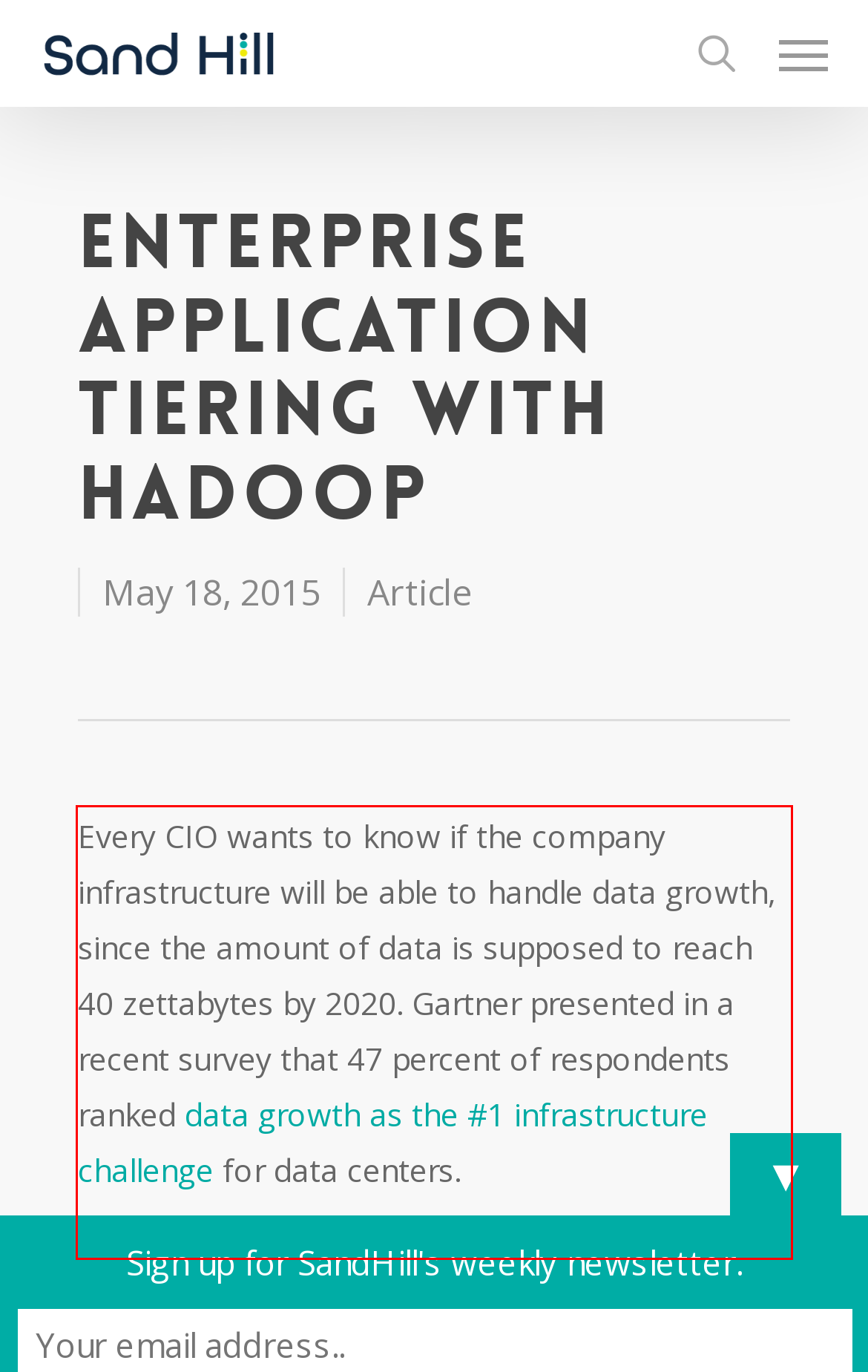Please analyze the screenshot of a webpage and extract the text content within the red bounding box using OCR.

Every CIO wants to know if the company infrastructure will be able to handle data growth, since the amount of data is supposed to reach 40 zettabytes by 2020. Gartner presented in a recent survey that 47 percent of respondents ranked data growth as the #1 infrastructure challenge for data centers.